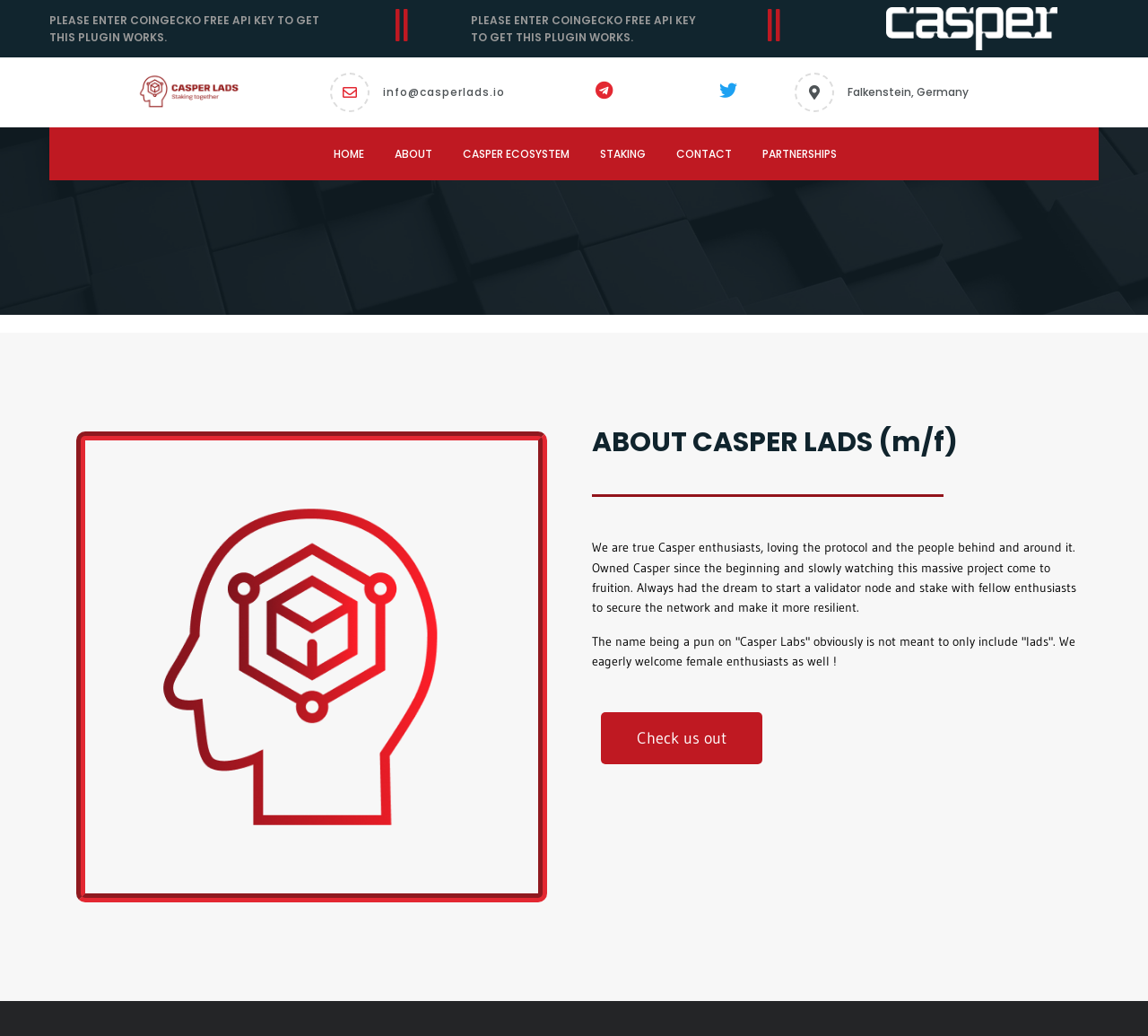Given the description: "Check us out", determine the bounding box coordinates of the UI element. The coordinates should be formatted as four float numbers between 0 and 1, [left, top, right, bottom].

[0.523, 0.687, 0.664, 0.737]